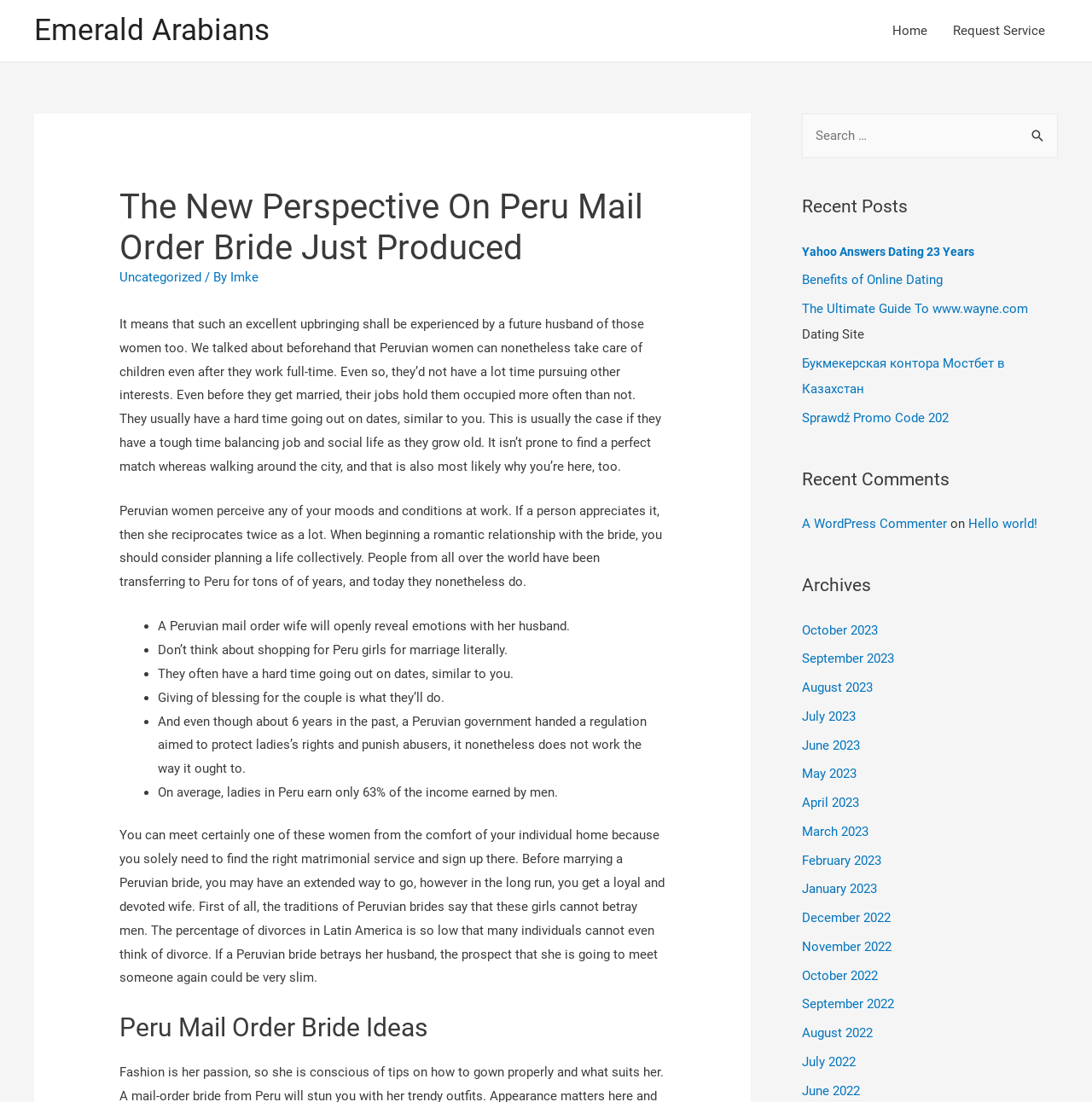Identify the bounding box for the described UI element. Provide the coordinates in (top-left x, top-left y, bottom-right x, bottom-right y) format with values ranging from 0 to 1: Imke

[0.211, 0.245, 0.237, 0.259]